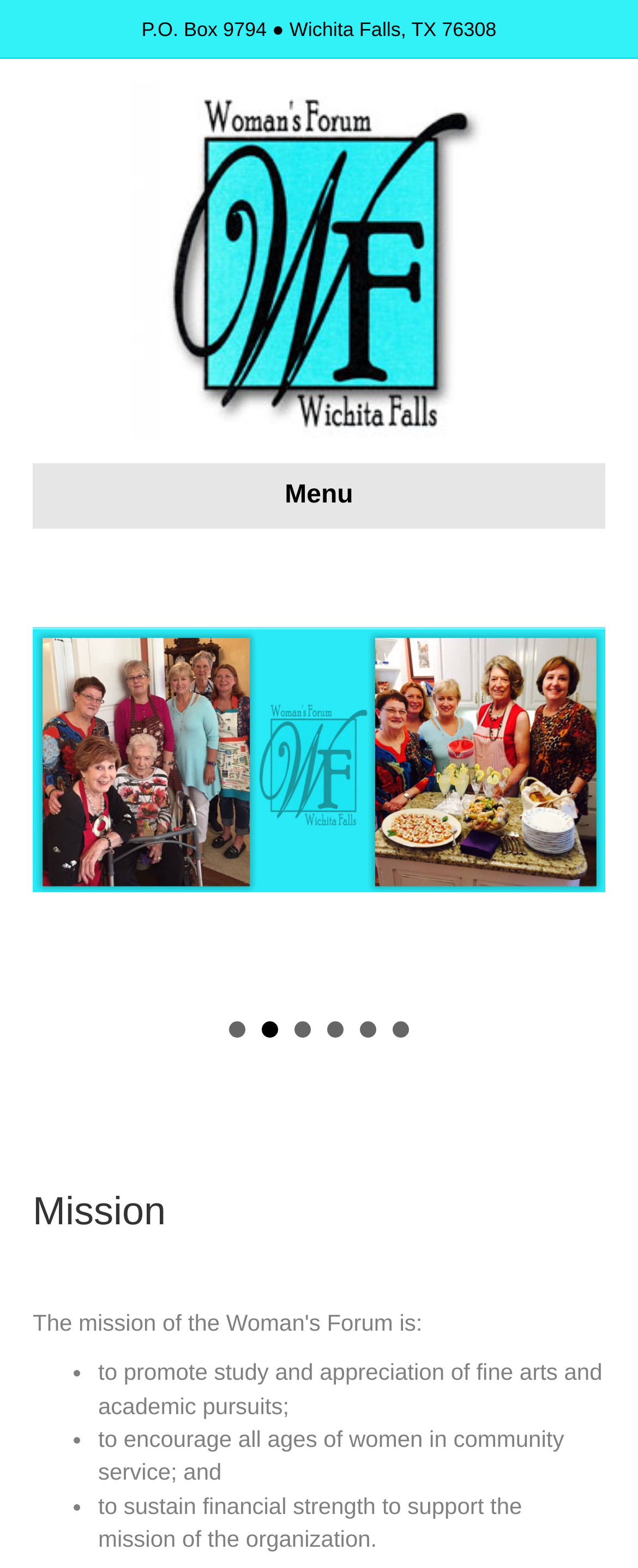Determine the bounding box coordinates in the format (top-left x, top-left y, bottom-right x, bottom-right y). Ensure all values are floating point numbers between 0 and 1. Identify the bounding box of the UI element described by: Menu

[0.051, 0.295, 0.949, 0.338]